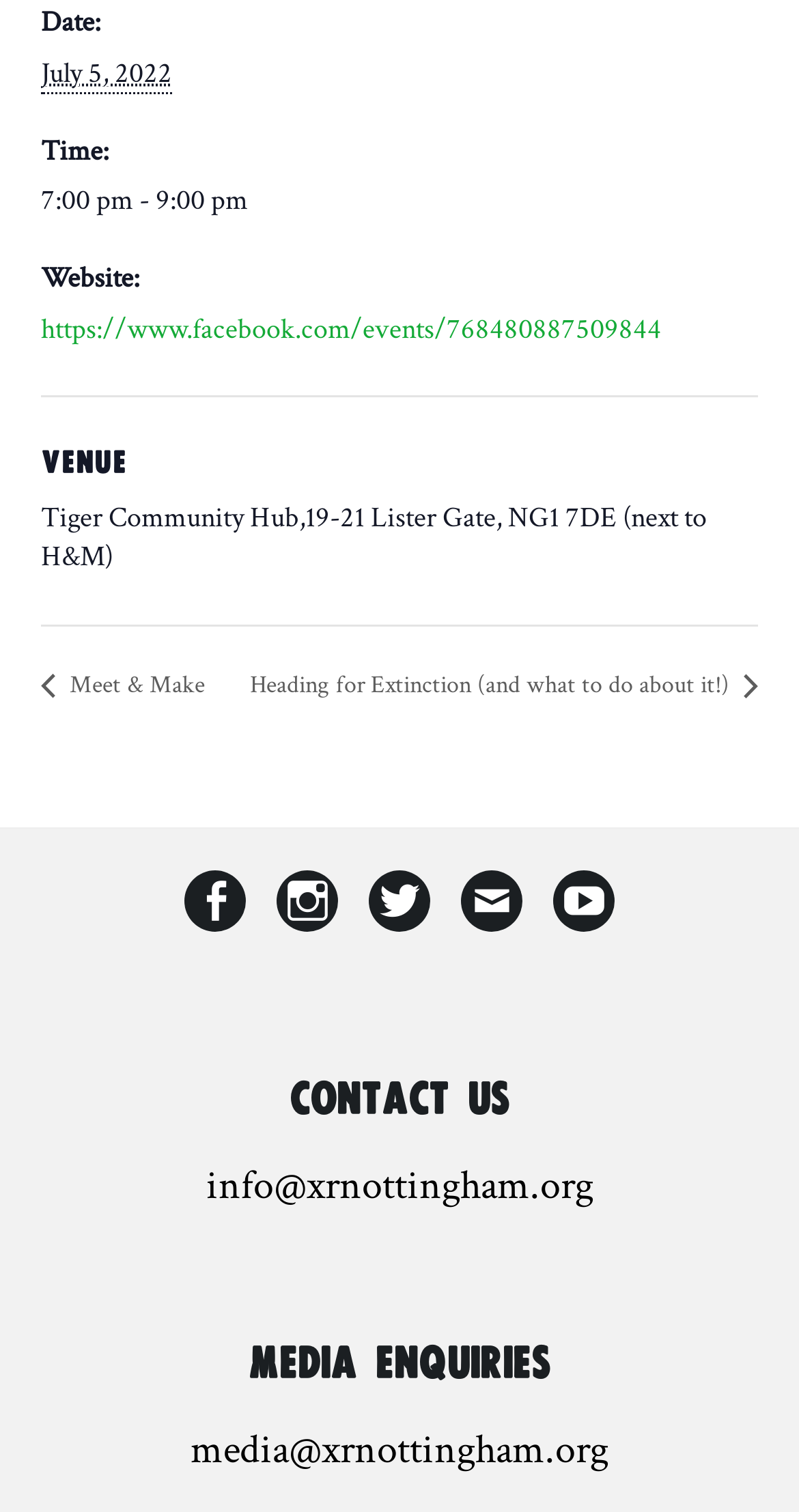Locate the bounding box coordinates of the segment that needs to be clicked to meet this instruction: "Search for something".

None